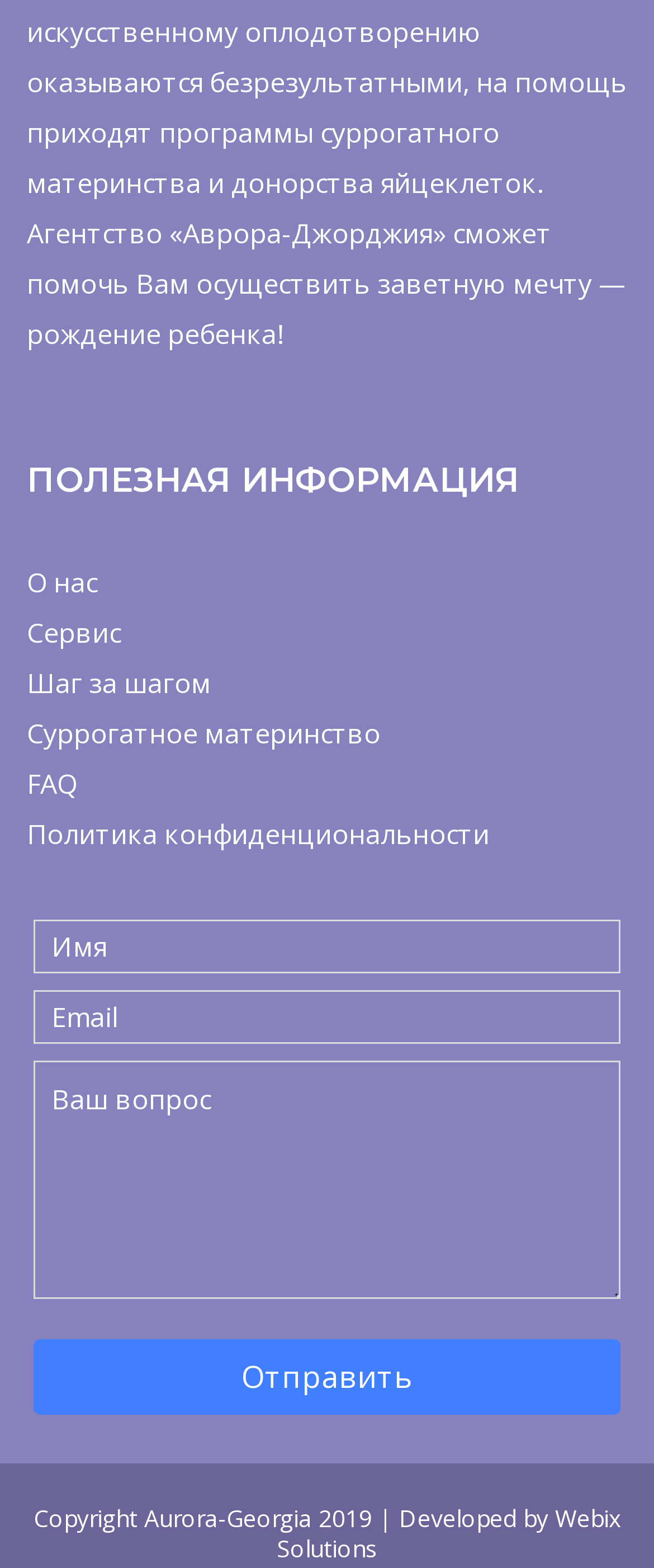Provide a brief response to the question below using one word or phrase:
What is the label of the button located below the textboxes?

Отправить